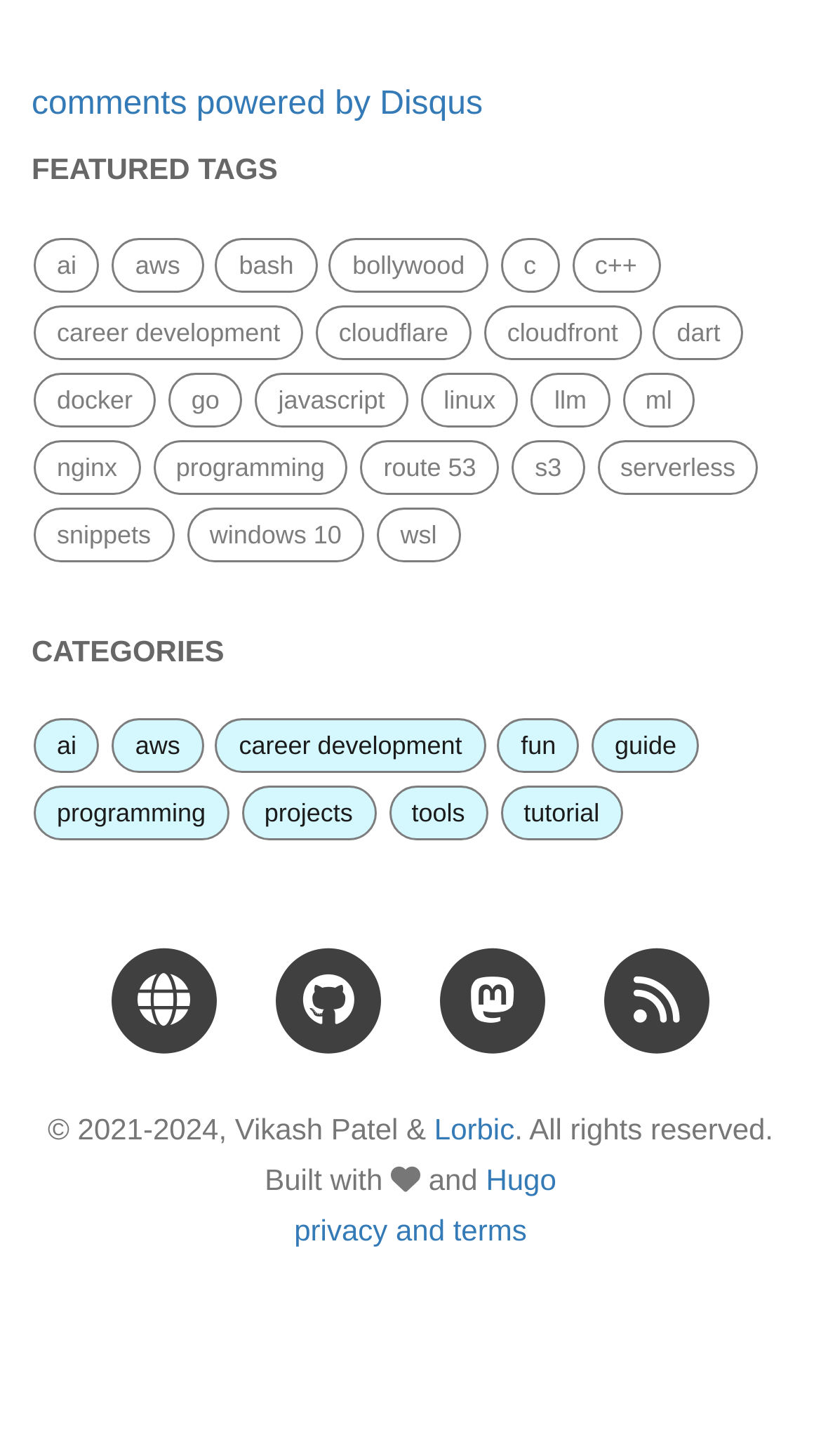Could you specify the bounding box coordinates for the clickable section to complete the following instruction: "click on the 'FEATURED TAGS' link"?

[0.038, 0.105, 0.338, 0.128]